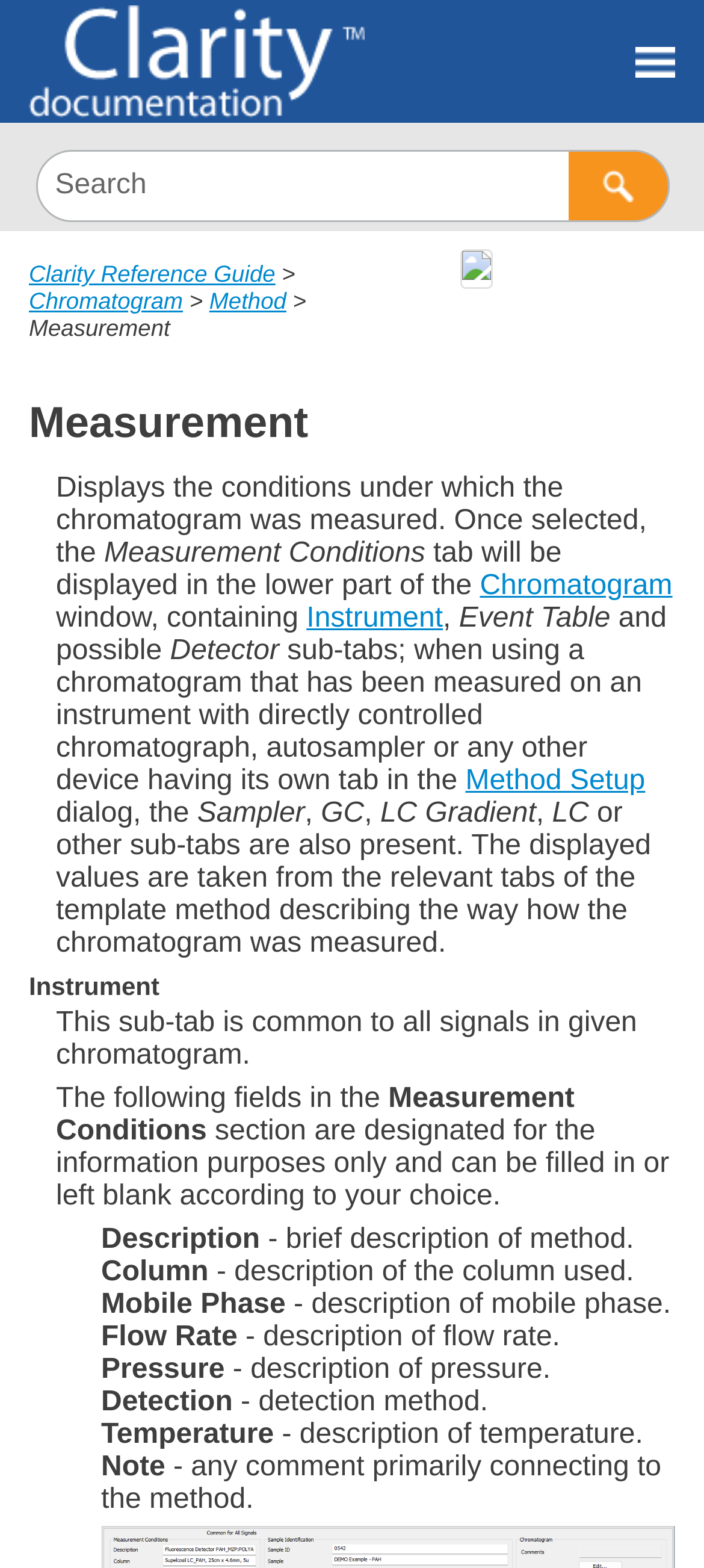What is the purpose of the Measurement Conditions tab?
Provide an in-depth and detailed answer to the question.

Based on the webpage content, the Measurement Conditions tab is used to display the conditions under which the chromatogram was measured. This tab provides information about the instrument, column, mobile phase, flow rate, pressure, detection, temperature, and other relevant details.